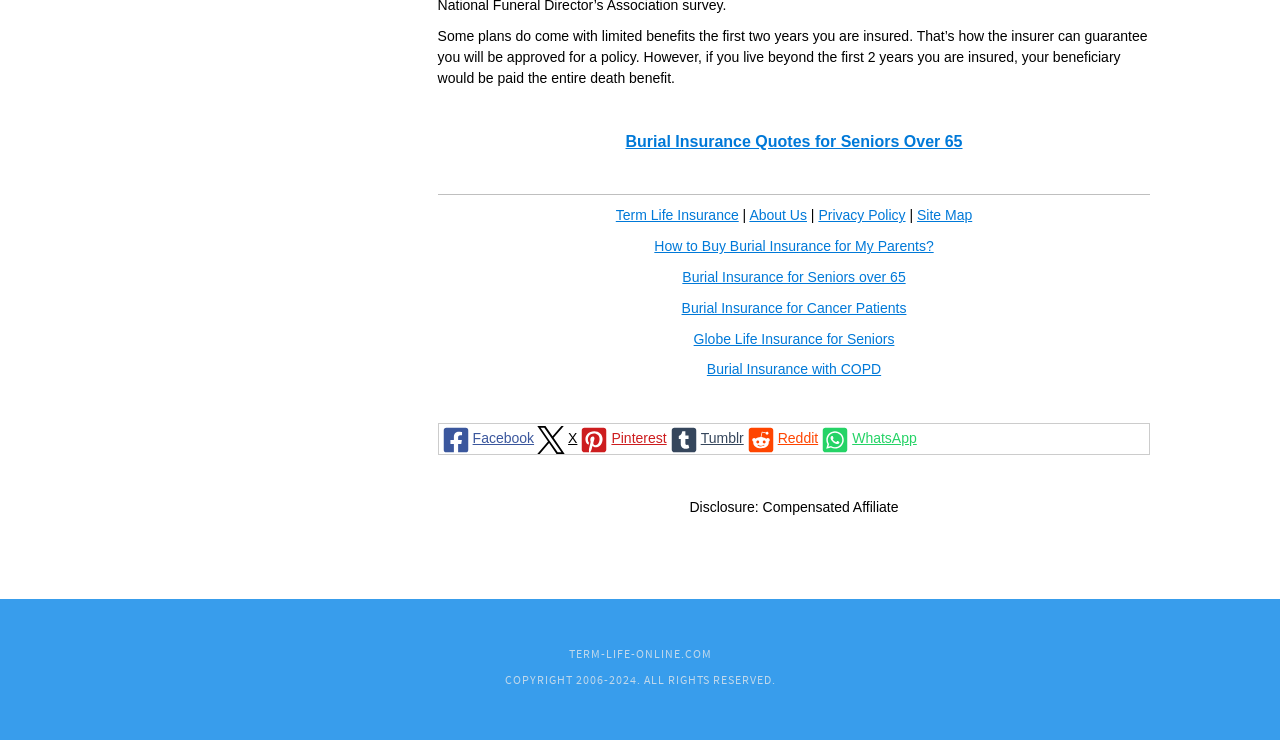Please answer the following question using a single word or phrase: 
How many social media links are present?

6